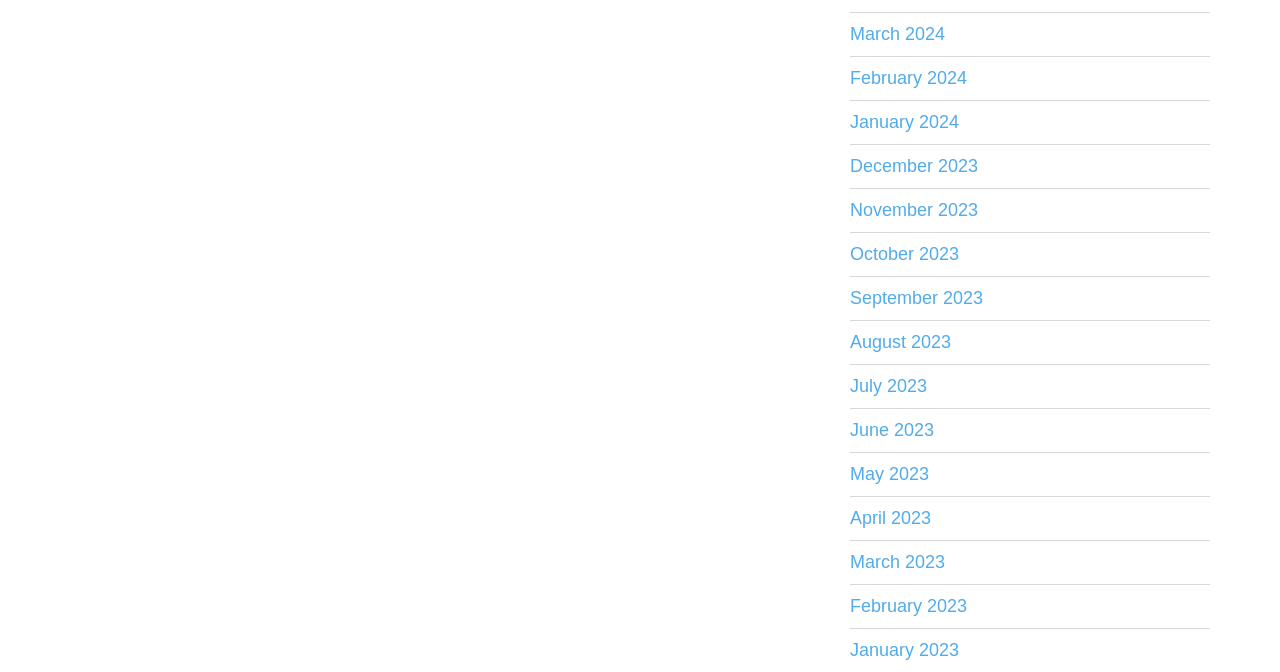Please respond in a single word or phrase: 
What is the most recent month listed?

March 2024